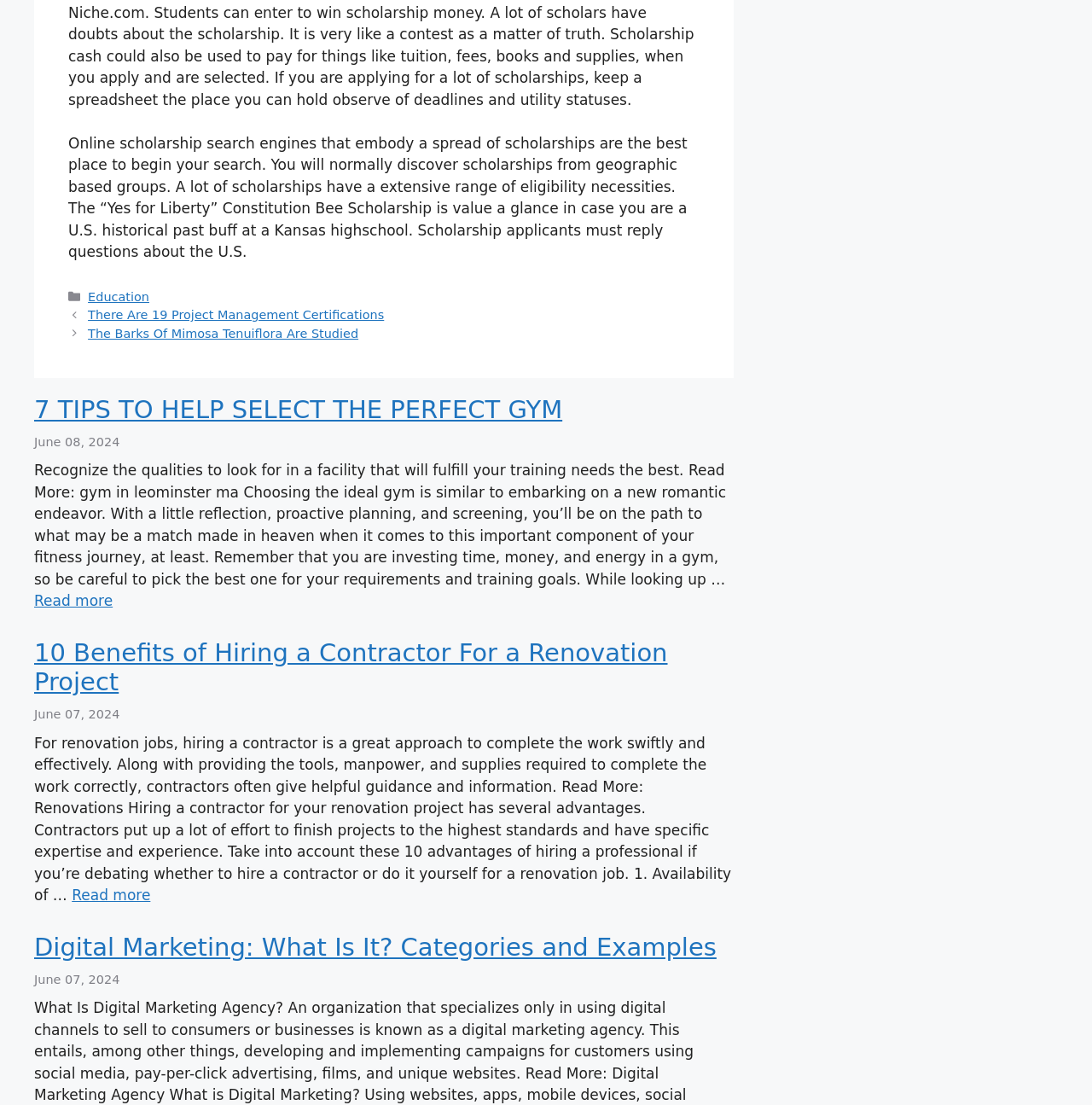Extract the bounding box for the UI element that matches this description: "Education".

[0.081, 0.262, 0.137, 0.275]